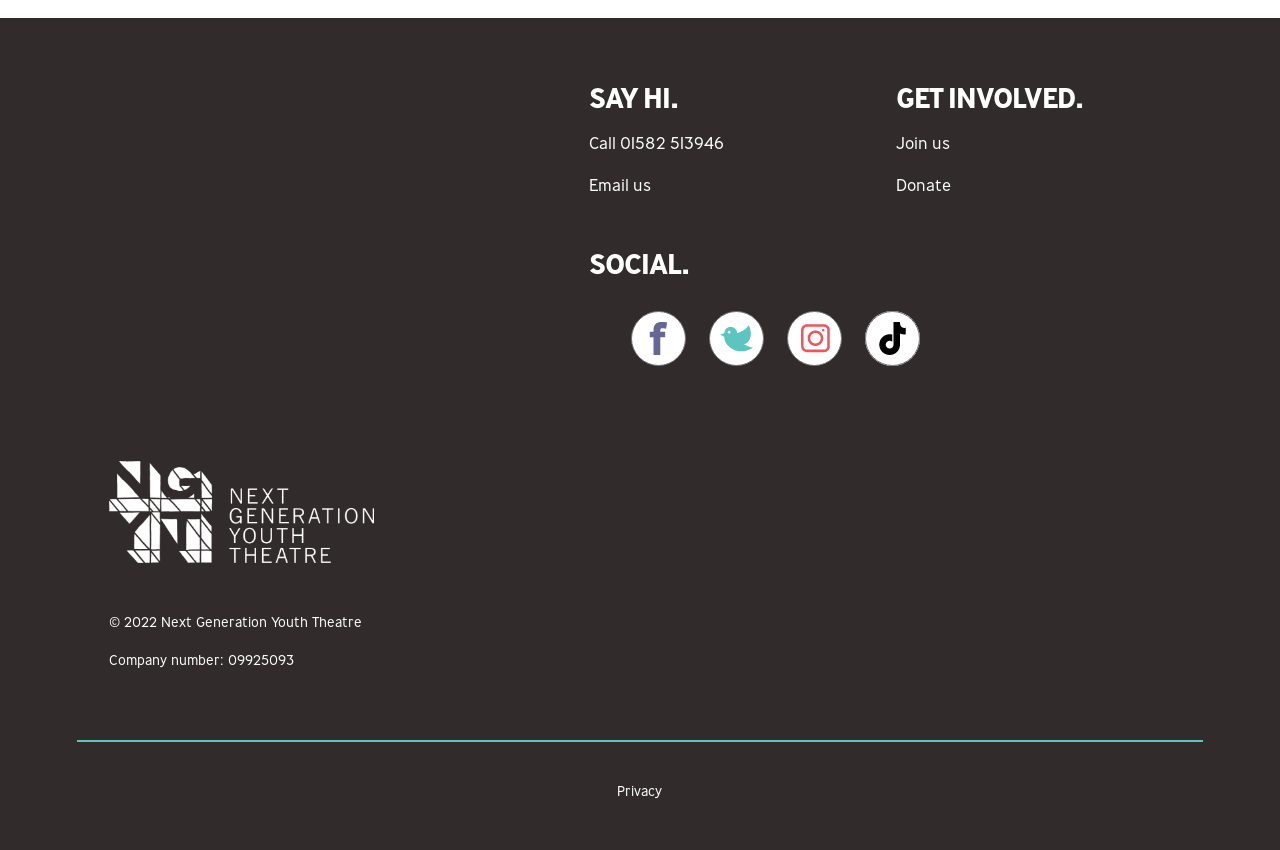What is the purpose of the 'GET INVOLVED.' section?
Look at the image and answer the question with a single word or phrase.

To join or donate